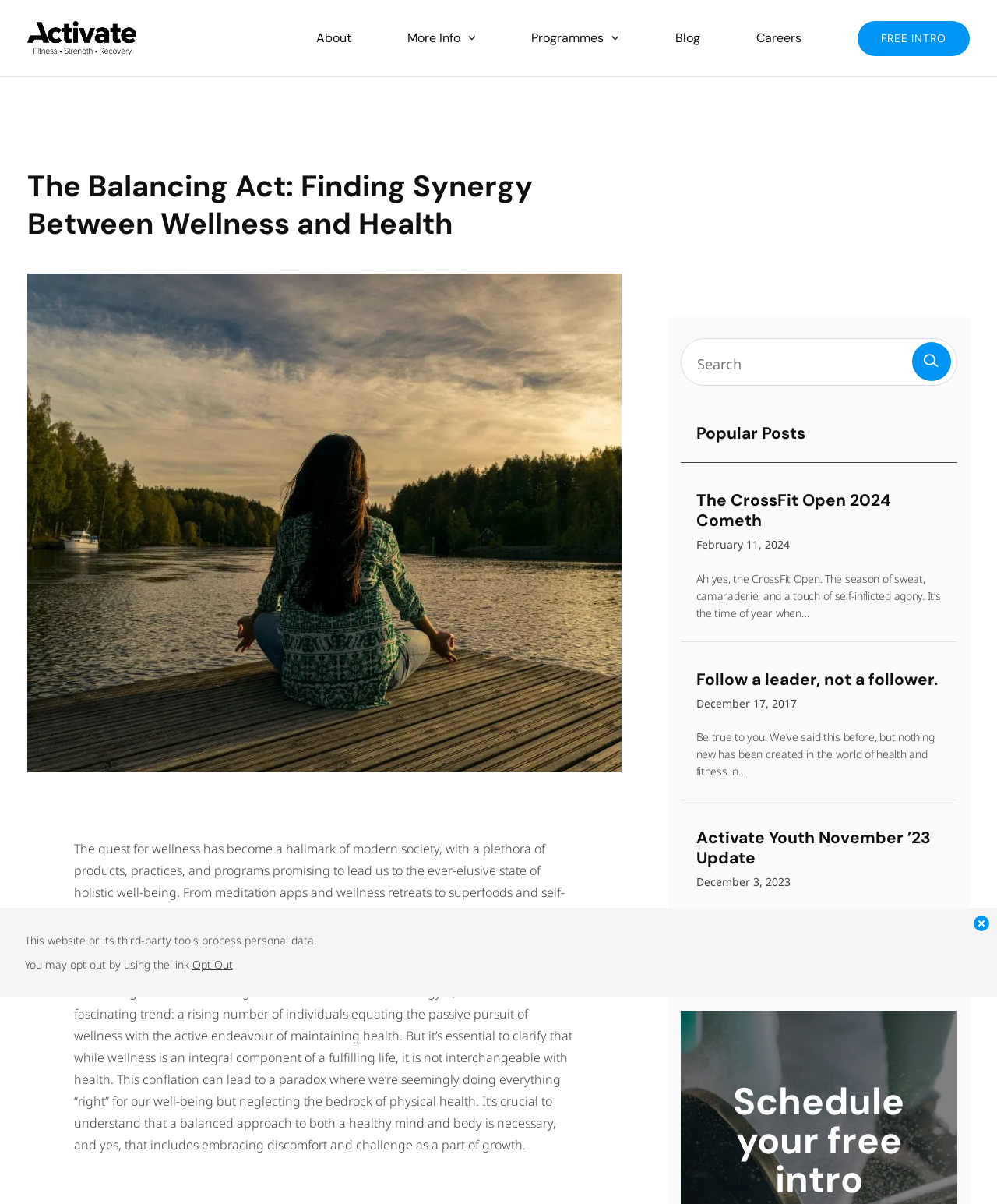What type of posts are listed below the 'Popular Posts' heading?
Ensure your answer is thorough and detailed.

The 'Popular Posts' heading is followed by a list of links with headings and descriptions, which suggests that they are blog posts.